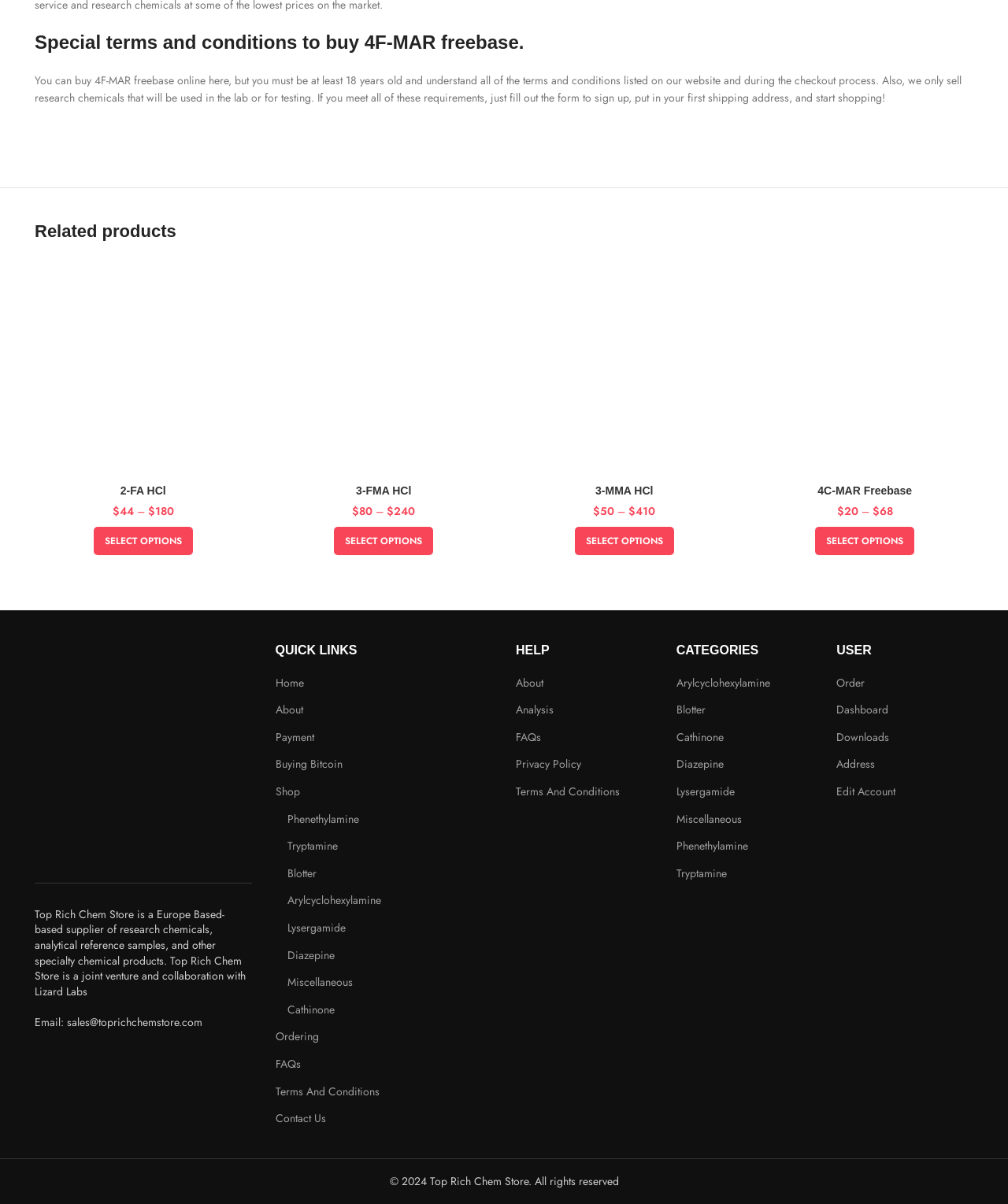Pinpoint the bounding box coordinates of the clickable area needed to execute the instruction: "View 3-FMA HCl product". The coordinates should be specified as four float numbers between 0 and 1, i.e., [left, top, right, bottom].

[0.353, 0.403, 0.408, 0.413]